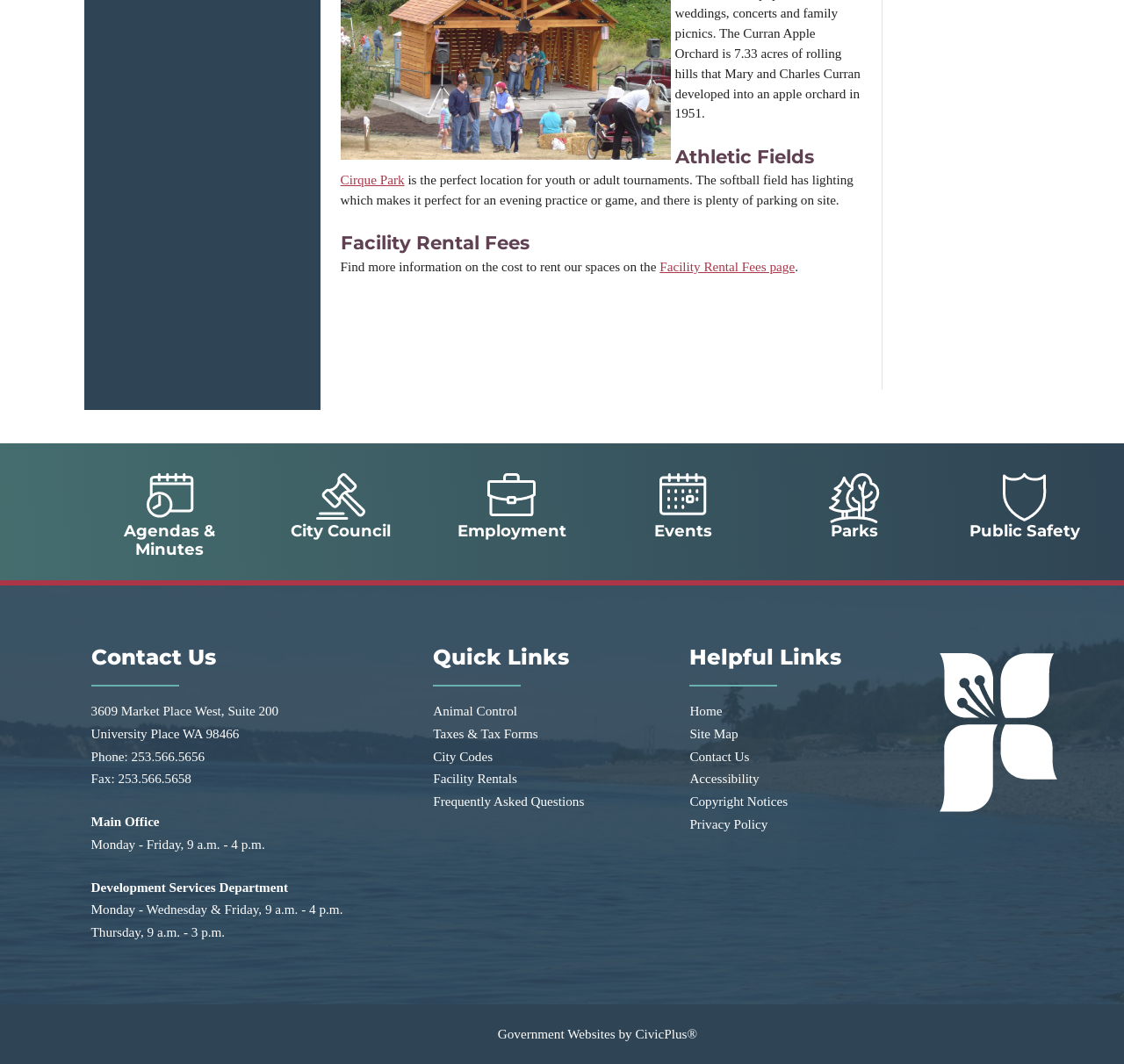Give a short answer using one word or phrase for the question:
What is the name of the athletic field?

Cirque Park